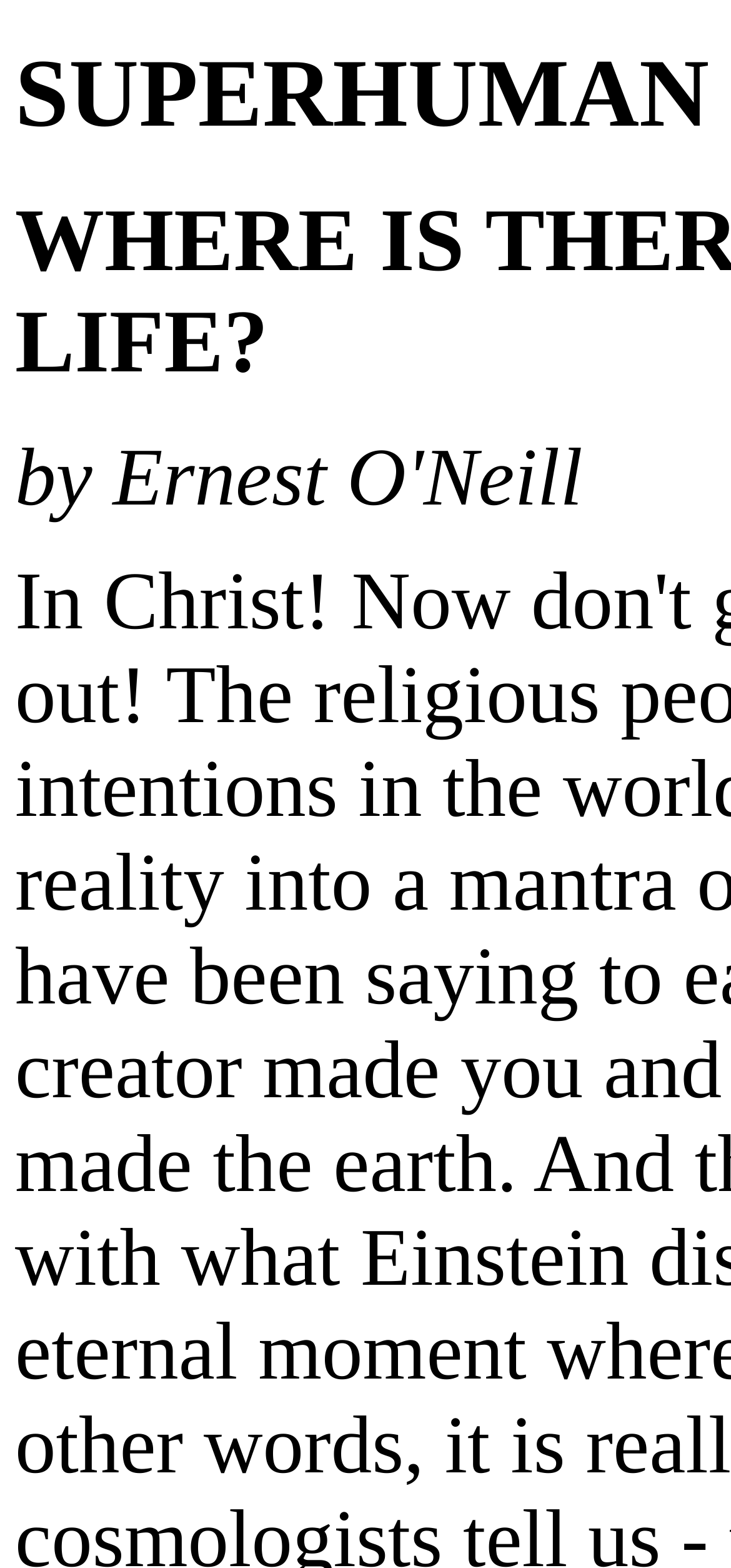Determine which piece of text is the heading of the webpage and provide it.

SUPERHUMAN LIFE No. 86